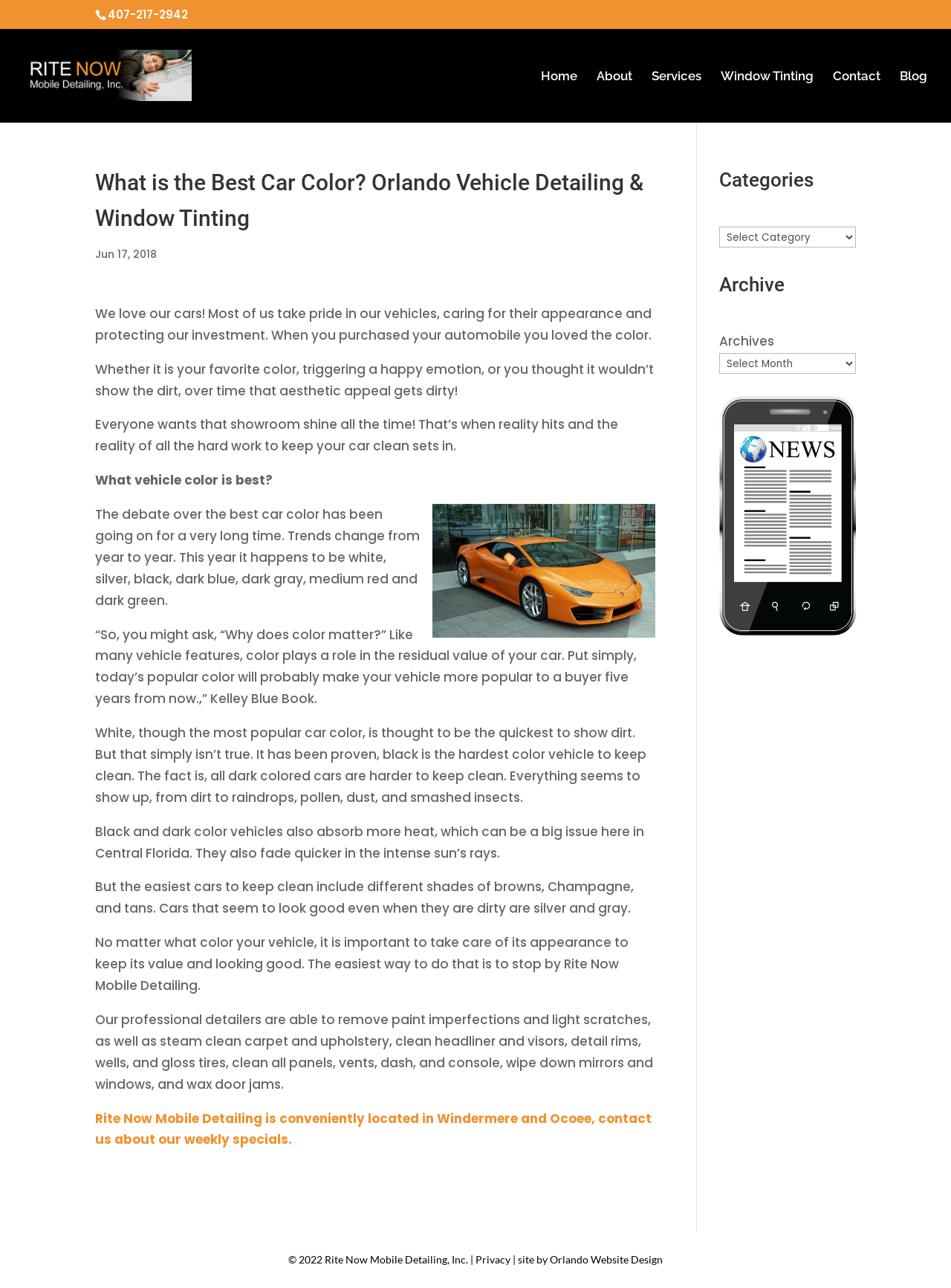Determine the bounding box coordinates of the section to be clicked to follow the instruction: "Learn about window tinting services". The coordinates should be given as four float numbers between 0 and 1, formatted as [left, top, right, bottom].

[0.758, 0.055, 0.855, 0.095]